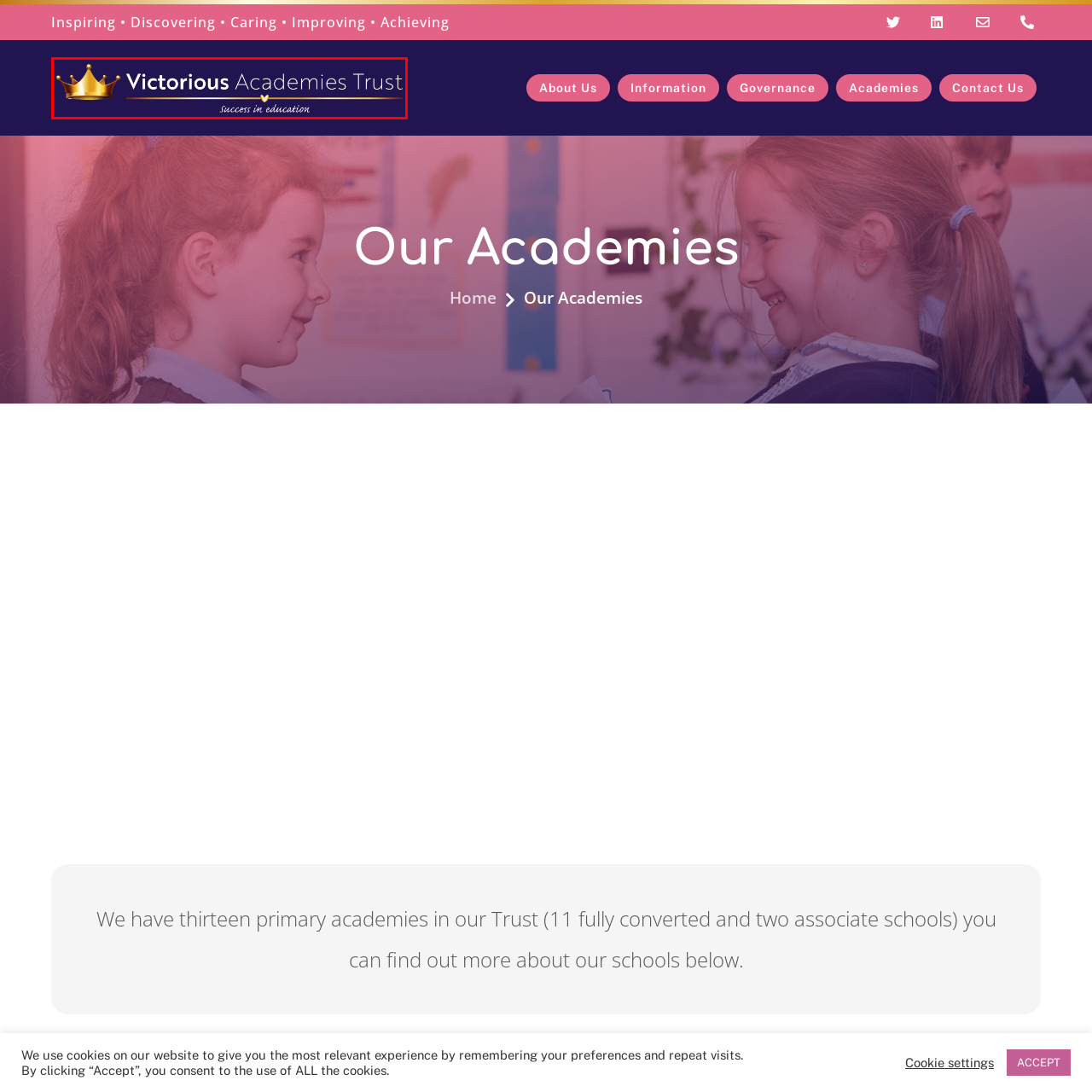What does the golden crown signify?
Pay attention to the image outlined by the red bounding box and provide a thorough explanation in your answer, using clues from the image.

According to the caption, the golden crown in the logo signifies achievement and leadership in education, reflecting the trust's commitment to excellence.